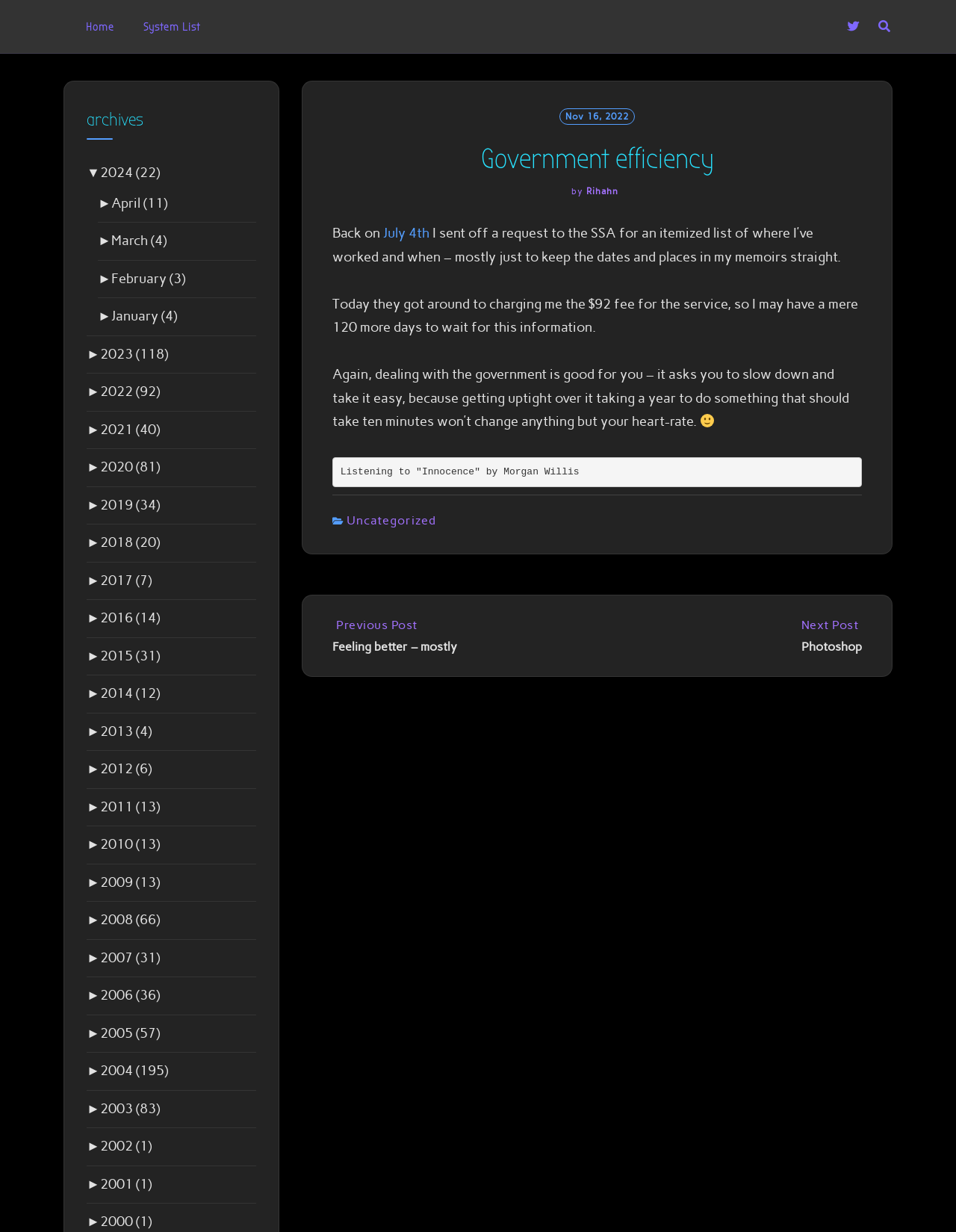Give a concise answer of one word or phrase to the question: 
What is the category of the article?

Uncategorized